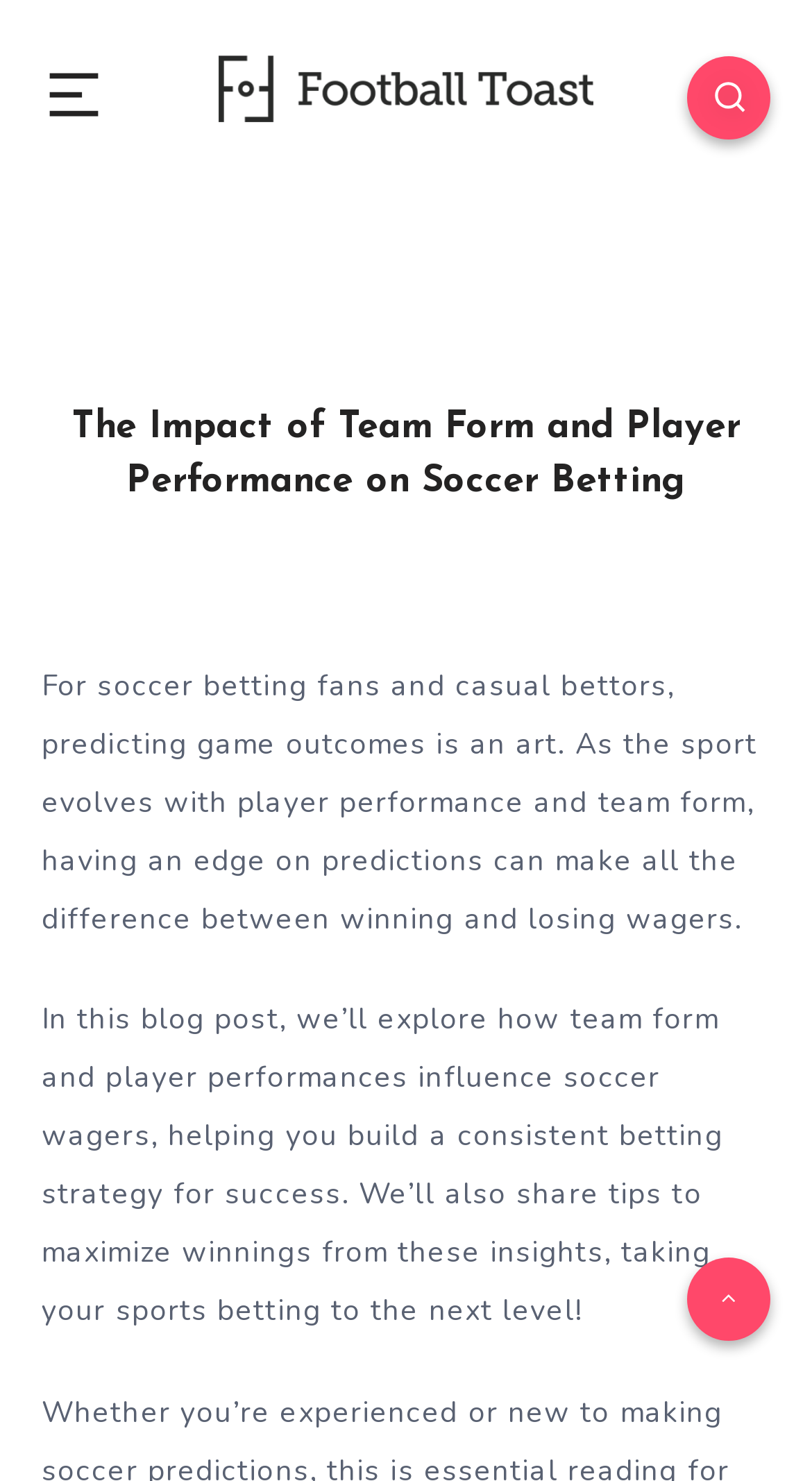What is the purpose of this blog post?
Based on the visual, give a brief answer using one word or a short phrase.

To help with betting strategy